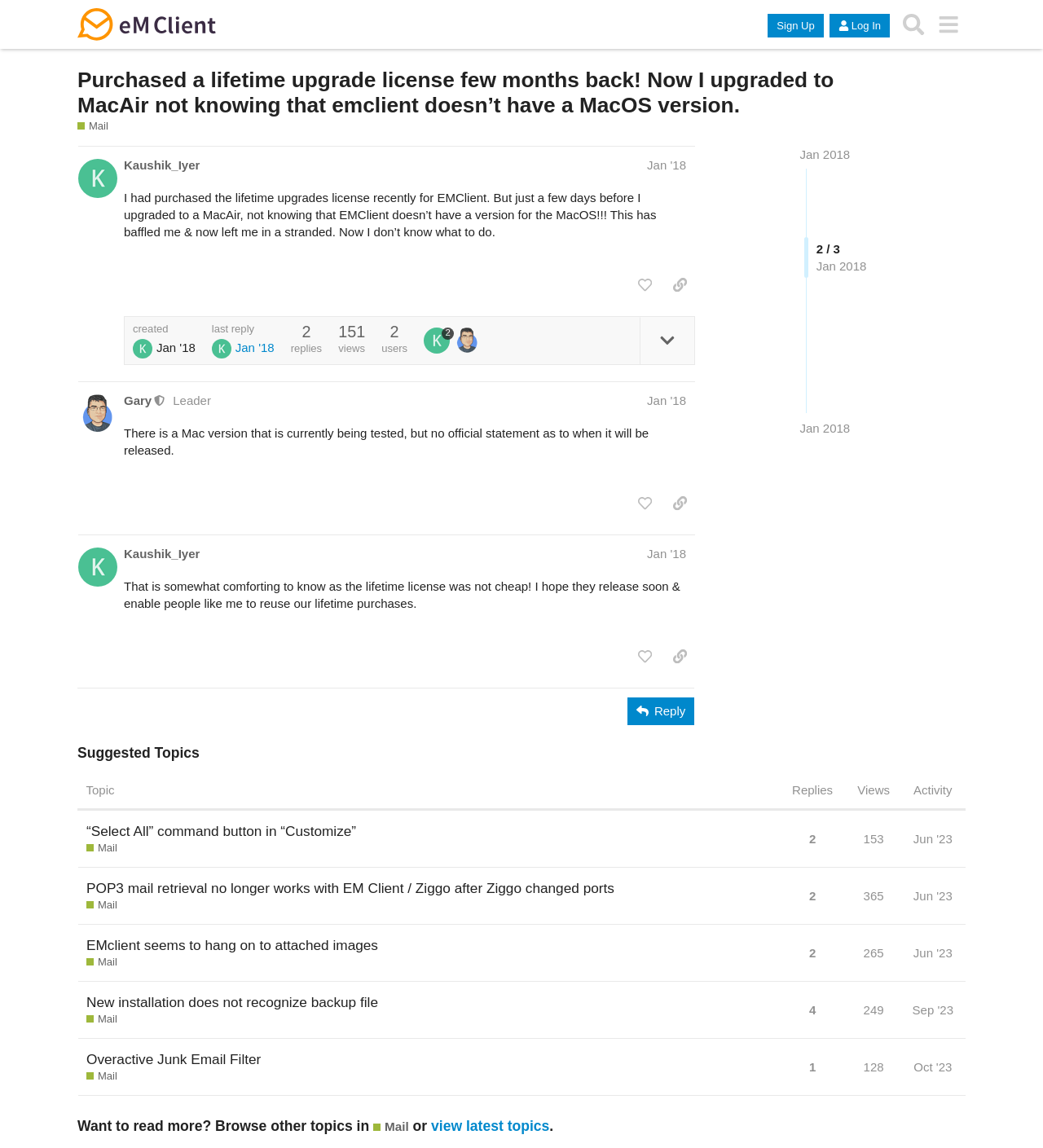Determine the bounding box of the UI element mentioned here: "title="like this post"". The coordinates must be in the format [left, top, right, bottom] with values ranging from 0 to 1.

[0.604, 0.237, 0.633, 0.261]